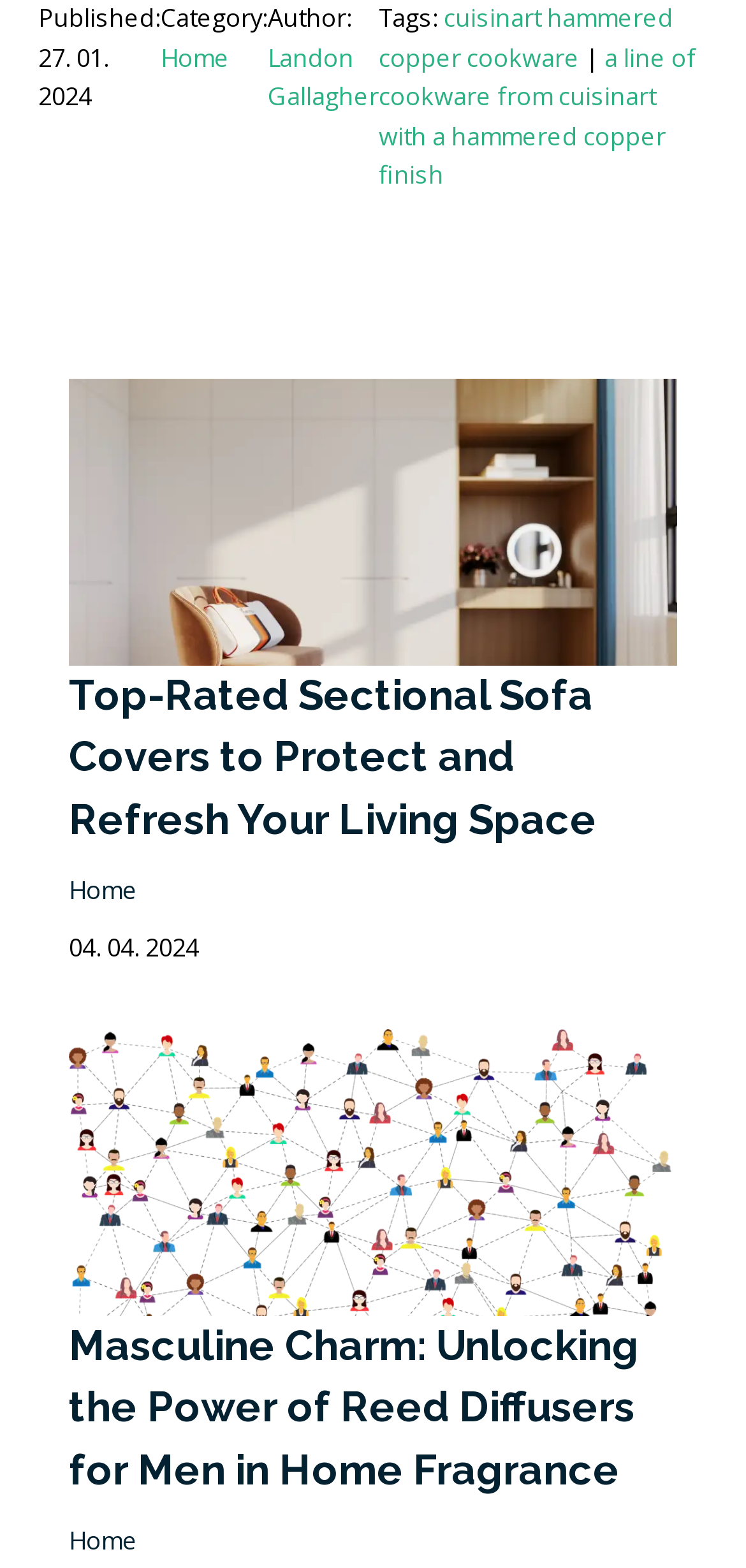Identify the bounding box coordinates of the specific part of the webpage to click to complete this instruction: "read the article about Top-Rated Sectional Sofa Covers".

[0.092, 0.428, 0.8, 0.537]